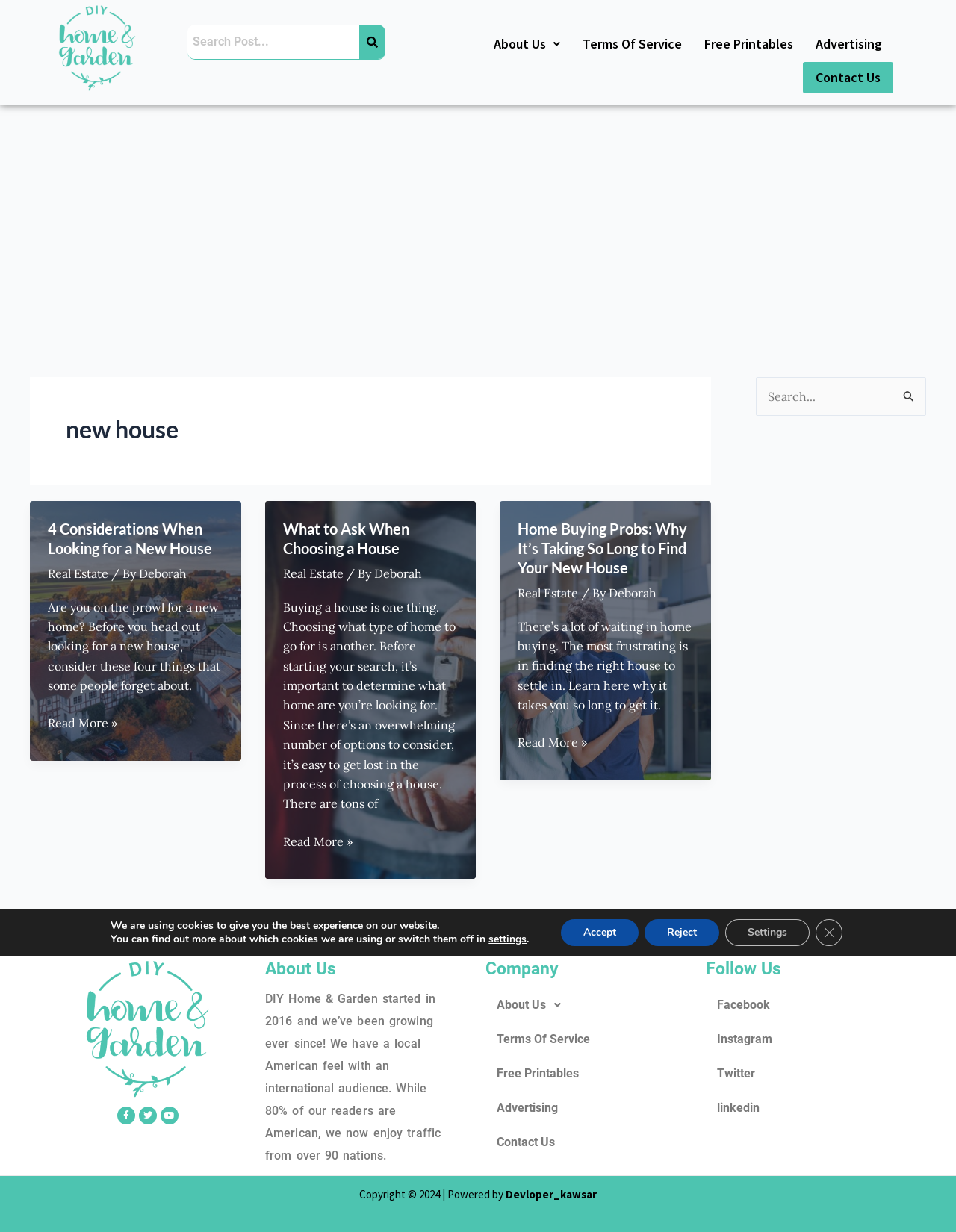Please specify the bounding box coordinates in the format (top-left x, top-left y, bottom-right x, bottom-right y), with all values as floating point numbers between 0 and 1. Identify the bounding box of the UI element described by: name="s" placeholder="Search Post..." title="Search"

[0.196, 0.02, 0.376, 0.048]